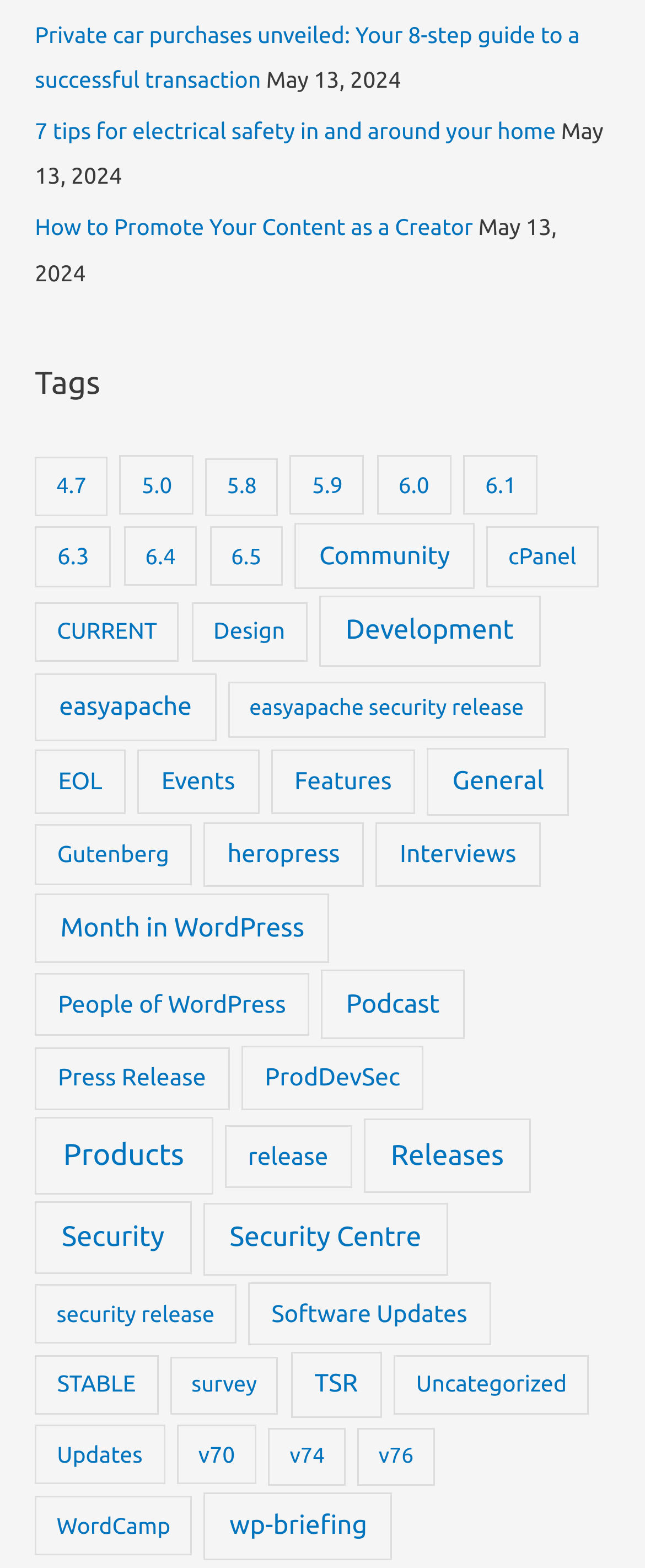Determine the bounding box coordinates of the section I need to click to execute the following instruction: "Read the article about private car purchases". Provide the coordinates as four float numbers between 0 and 1, i.e., [left, top, right, bottom].

[0.054, 0.014, 0.899, 0.059]